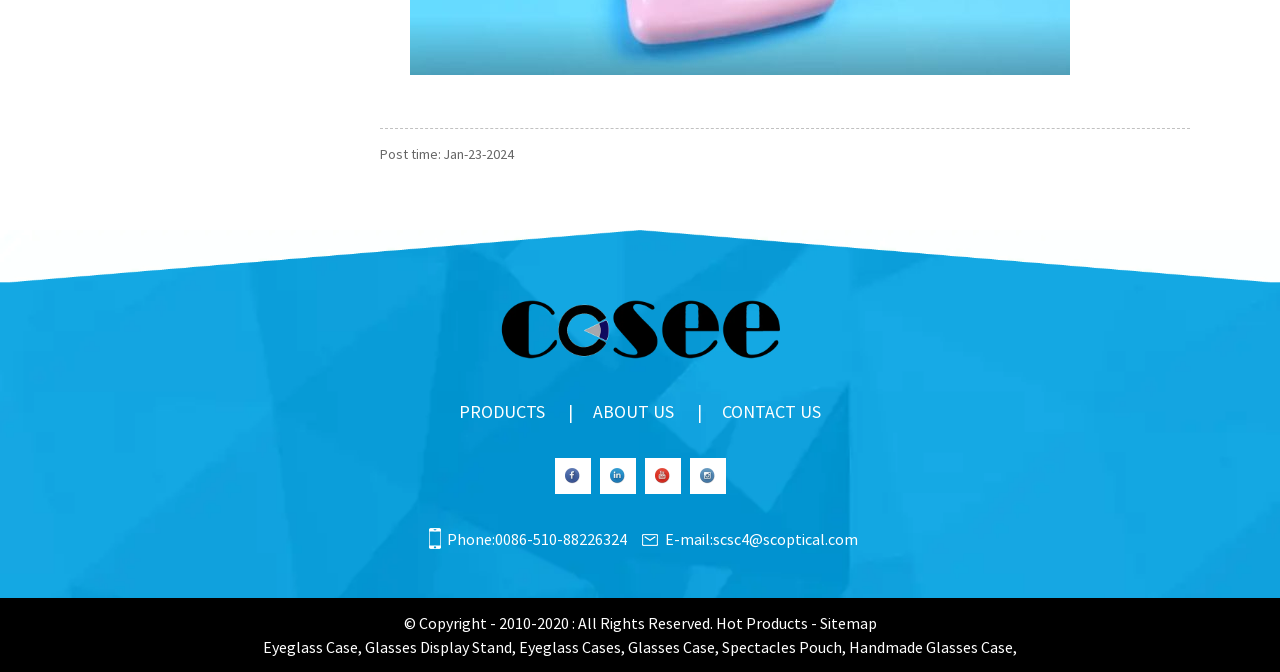Locate the bounding box coordinates of the area you need to click to fulfill this instruction: 'View the Sitemap'. The coordinates must be in the form of four float numbers ranging from 0 to 1: [left, top, right, bottom].

[0.64, 0.912, 0.685, 0.942]